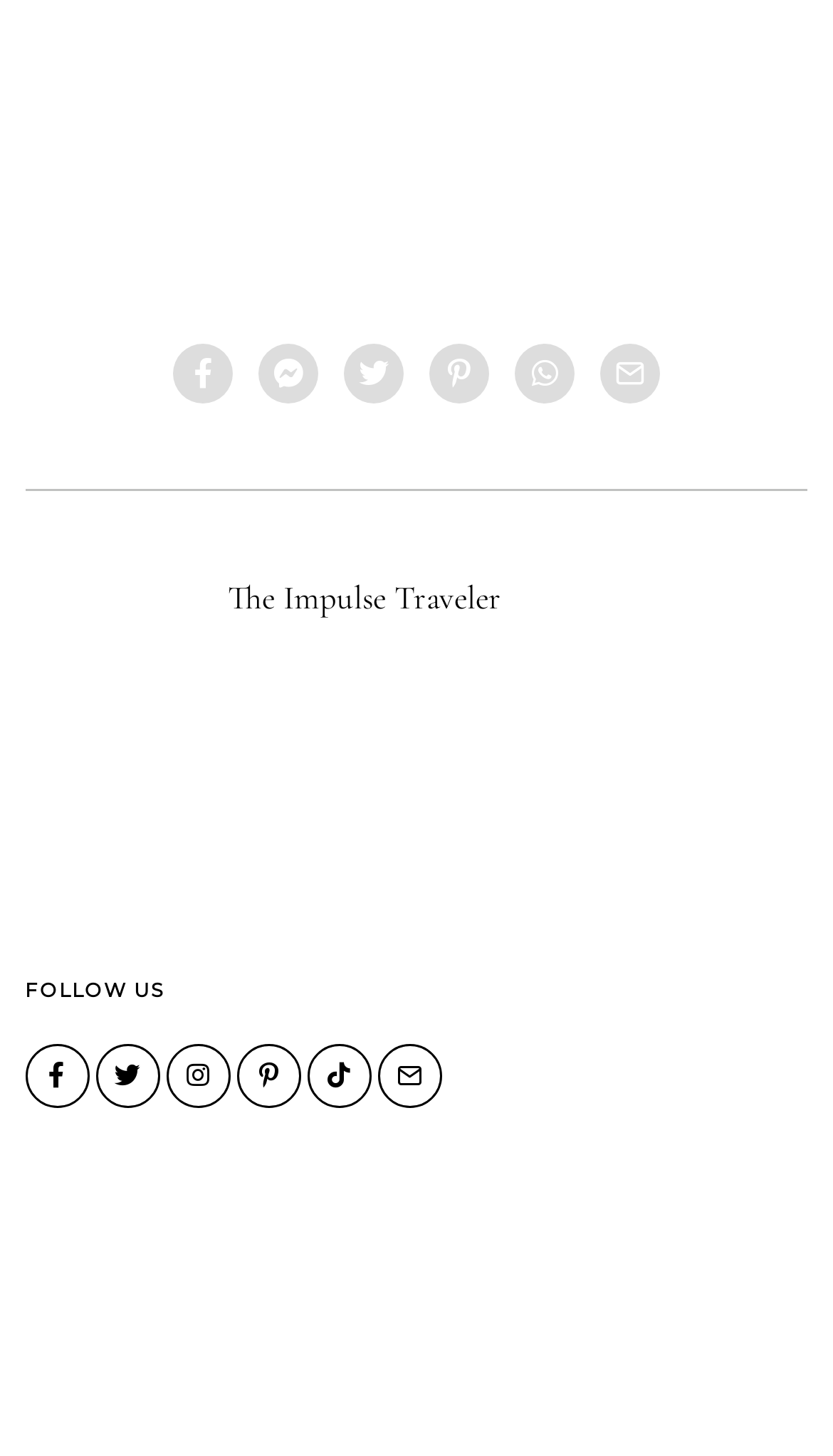Determine the coordinates of the bounding box that should be clicked to complete the instruction: "Go to the homepage". The coordinates should be represented by four float numbers between 0 and 1: [left, top, right, bottom].

[0.03, 0.395, 0.235, 0.513]